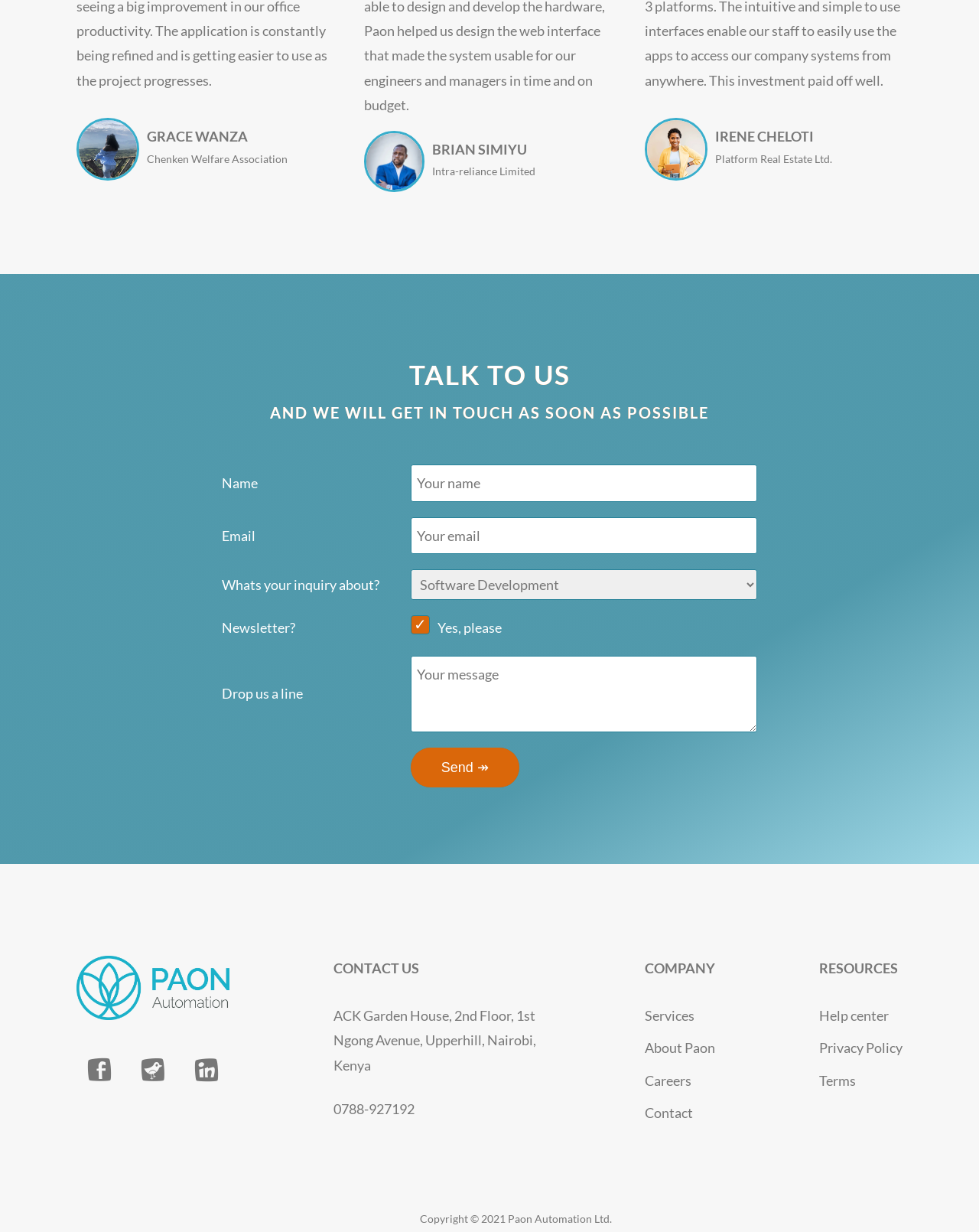Highlight the bounding box coordinates of the element that should be clicked to carry out the following instruction: "Click Send". The coordinates must be given as four float numbers ranging from 0 to 1, i.e., [left, top, right, bottom].

[0.419, 0.607, 0.53, 0.639]